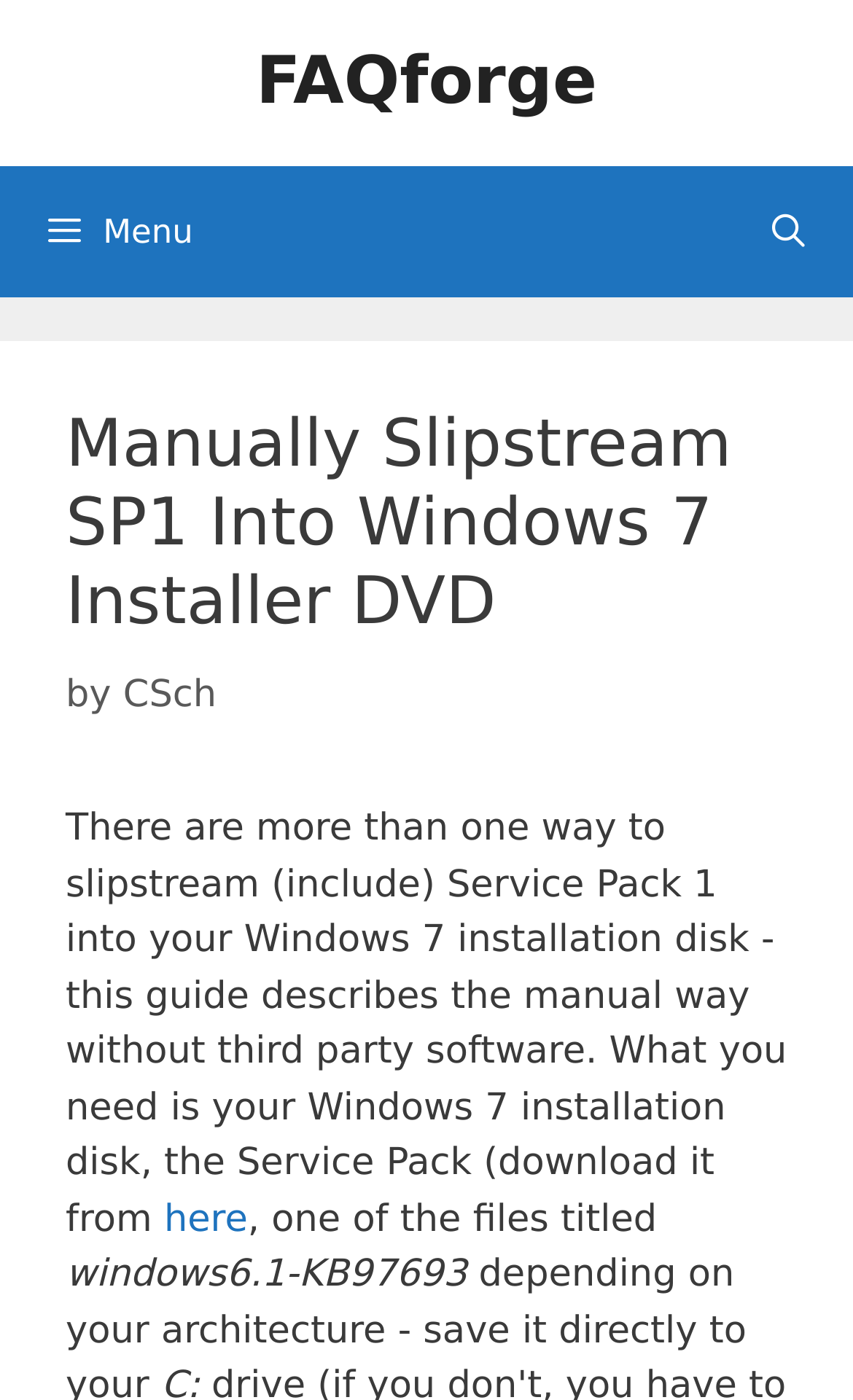Where can the Service Pack be downloaded from?
Please use the image to deliver a detailed and complete answer.

The webpage provides a link to download the Service Pack, which is mentioned in the text section as 'download it from here'.